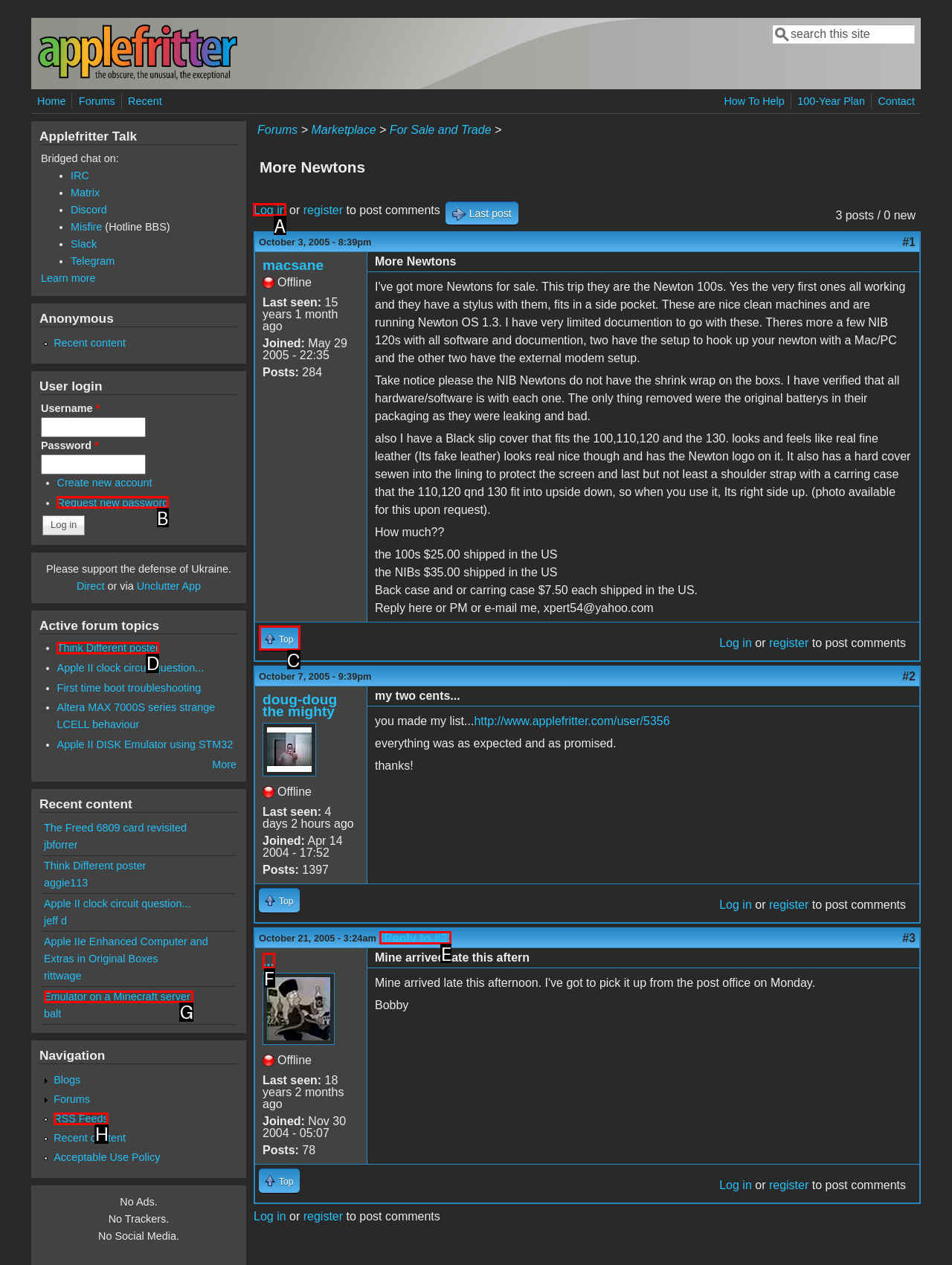Point out the letter of the HTML element you should click on to execute the task: Log in to the website
Reply with the letter from the given options.

A